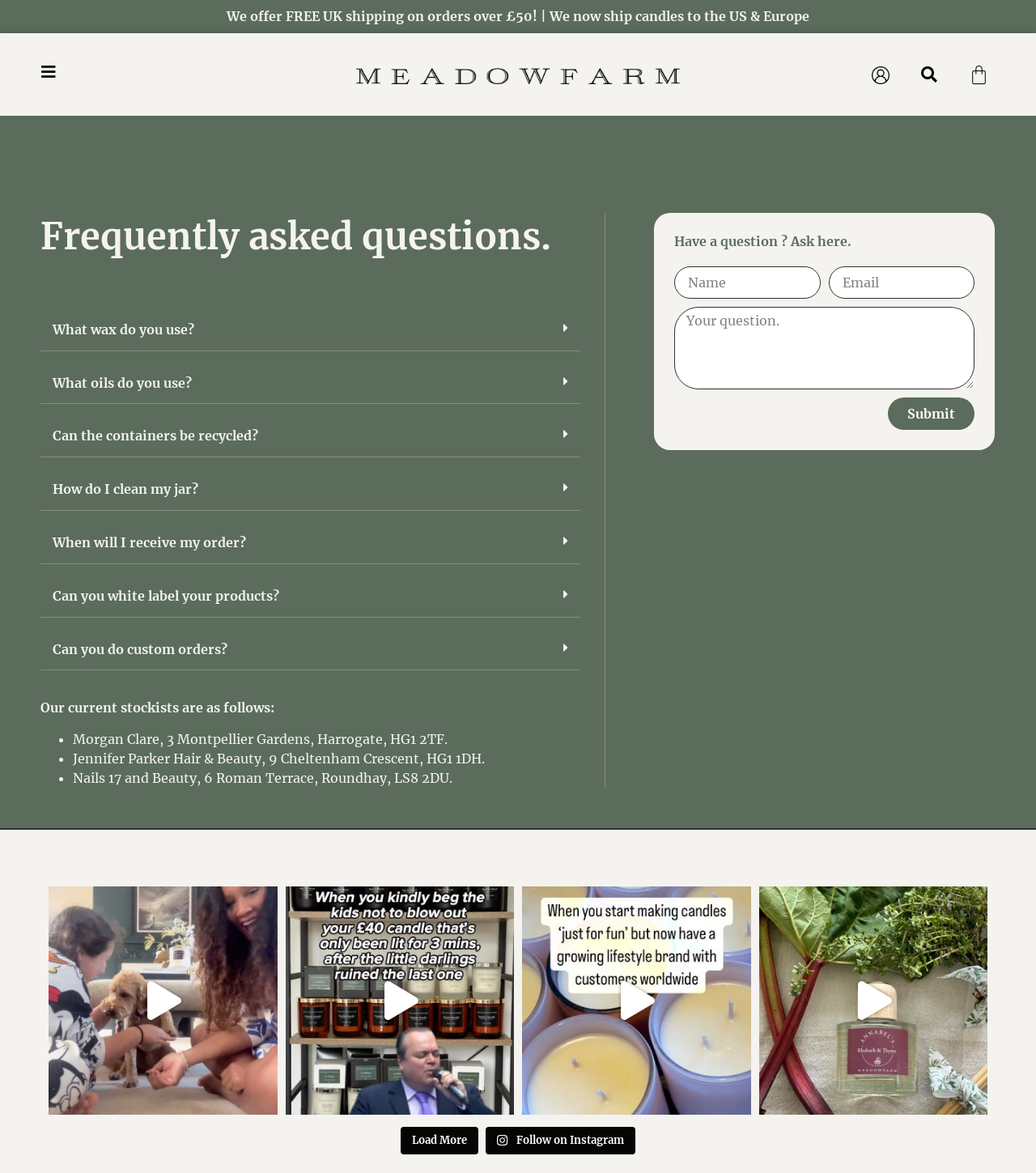Identify and provide the main heading of the webpage.

Frequently asked questions.